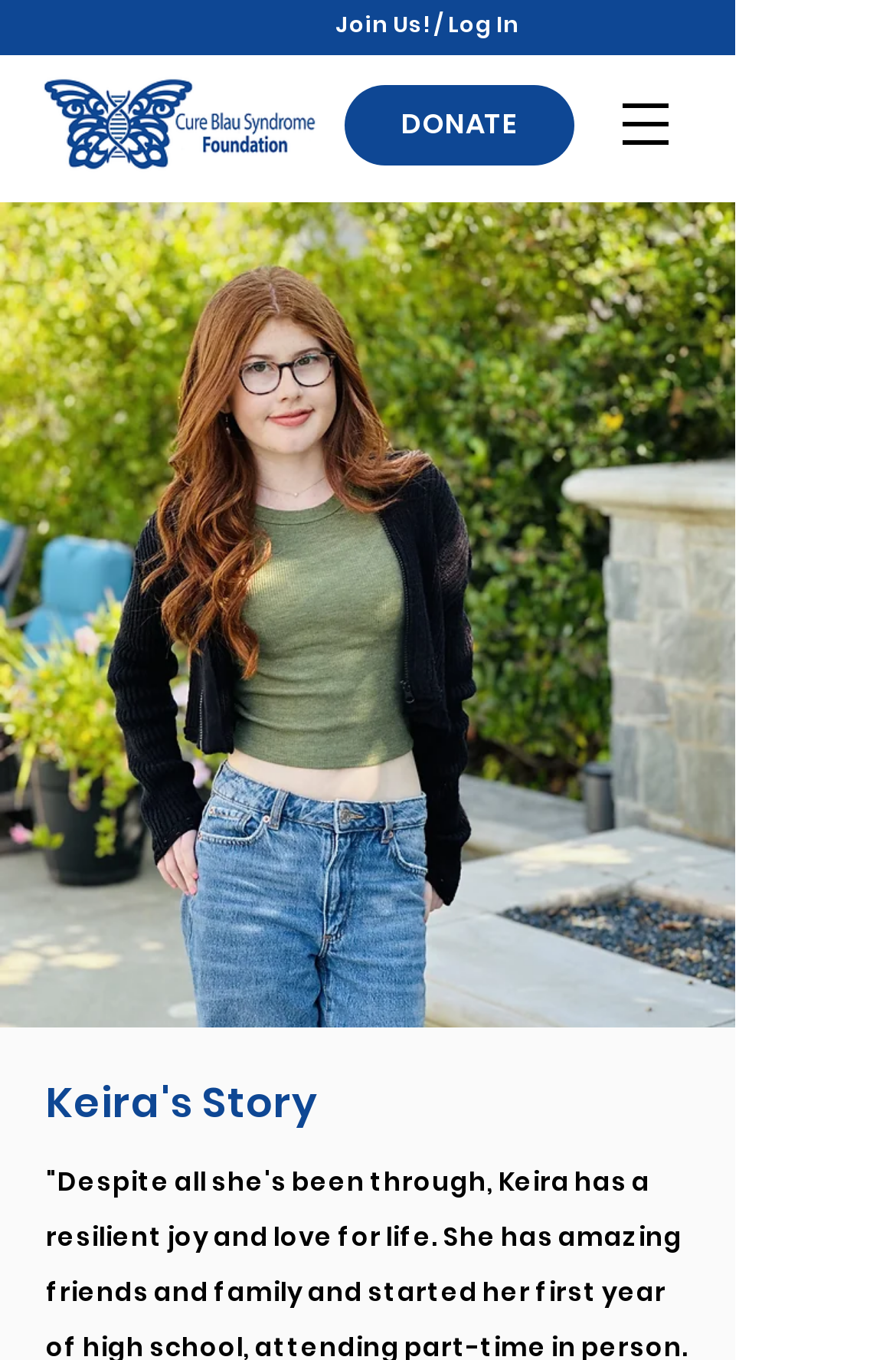For the following element description, predict the bounding box coordinates in the format (top-left x, top-left y, bottom-right x, bottom-right y). All values should be floating point numbers between 0 and 1. Description: DONATE

[0.385, 0.063, 0.641, 0.122]